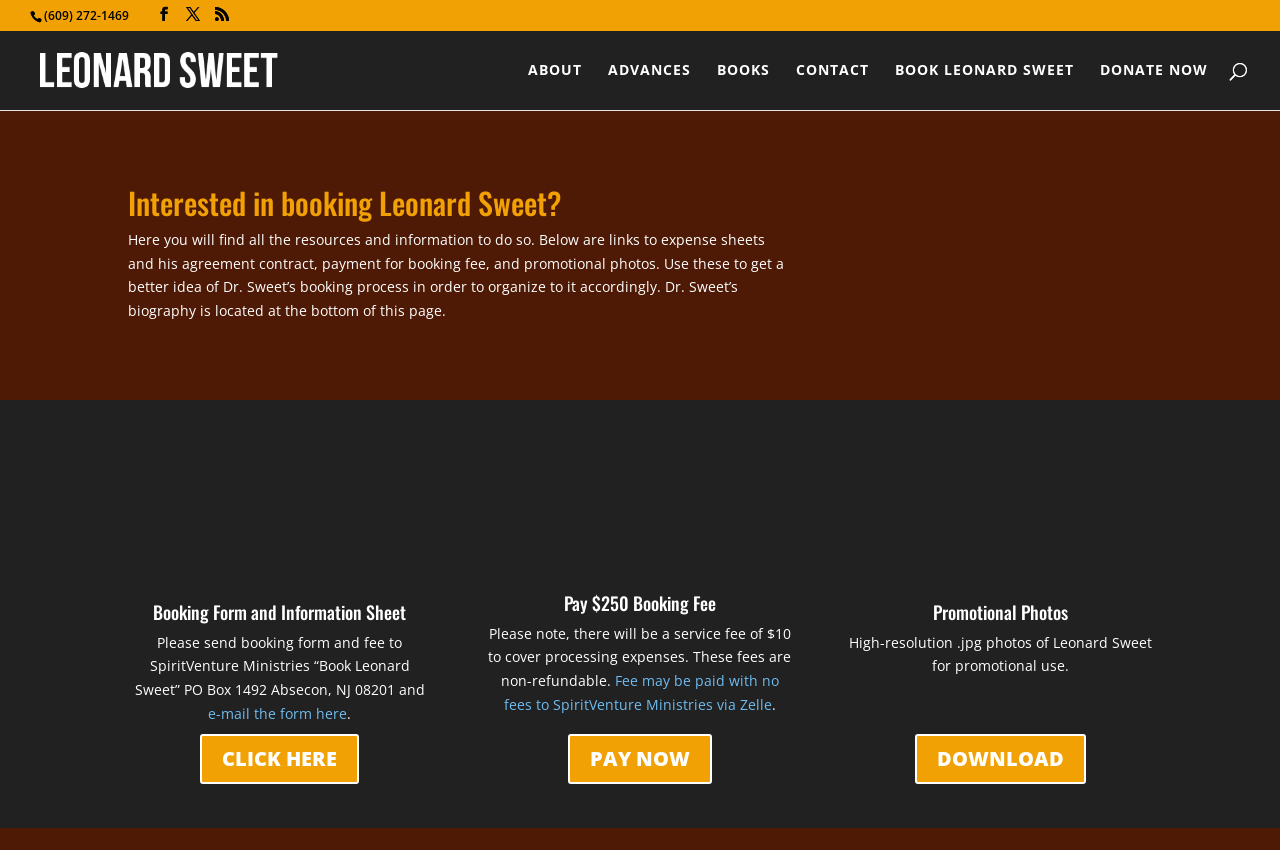Please specify the bounding box coordinates of the area that should be clicked to accomplish the following instruction: "Search in the forum". The coordinates should consist of four float numbers between 0 and 1, i.e., [left, top, right, bottom].

None